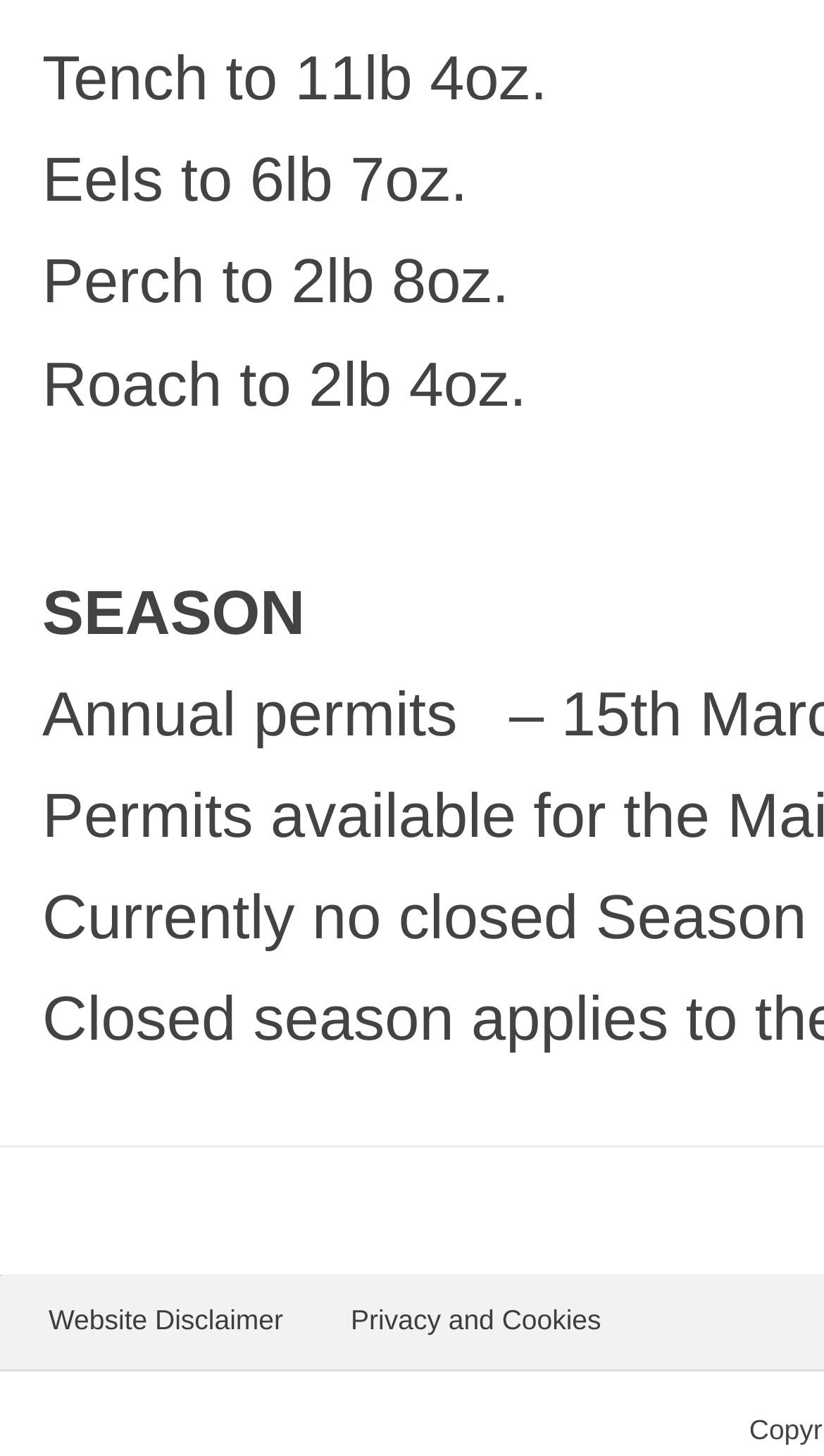How many links are located at the bottom of the page?
Provide a detailed and well-explained answer to the question.

I looked at the link elements on the webpage and found that there are two links located at the bottom of the page: 'Website Disclaimer' and 'Privacy and Cookies'.